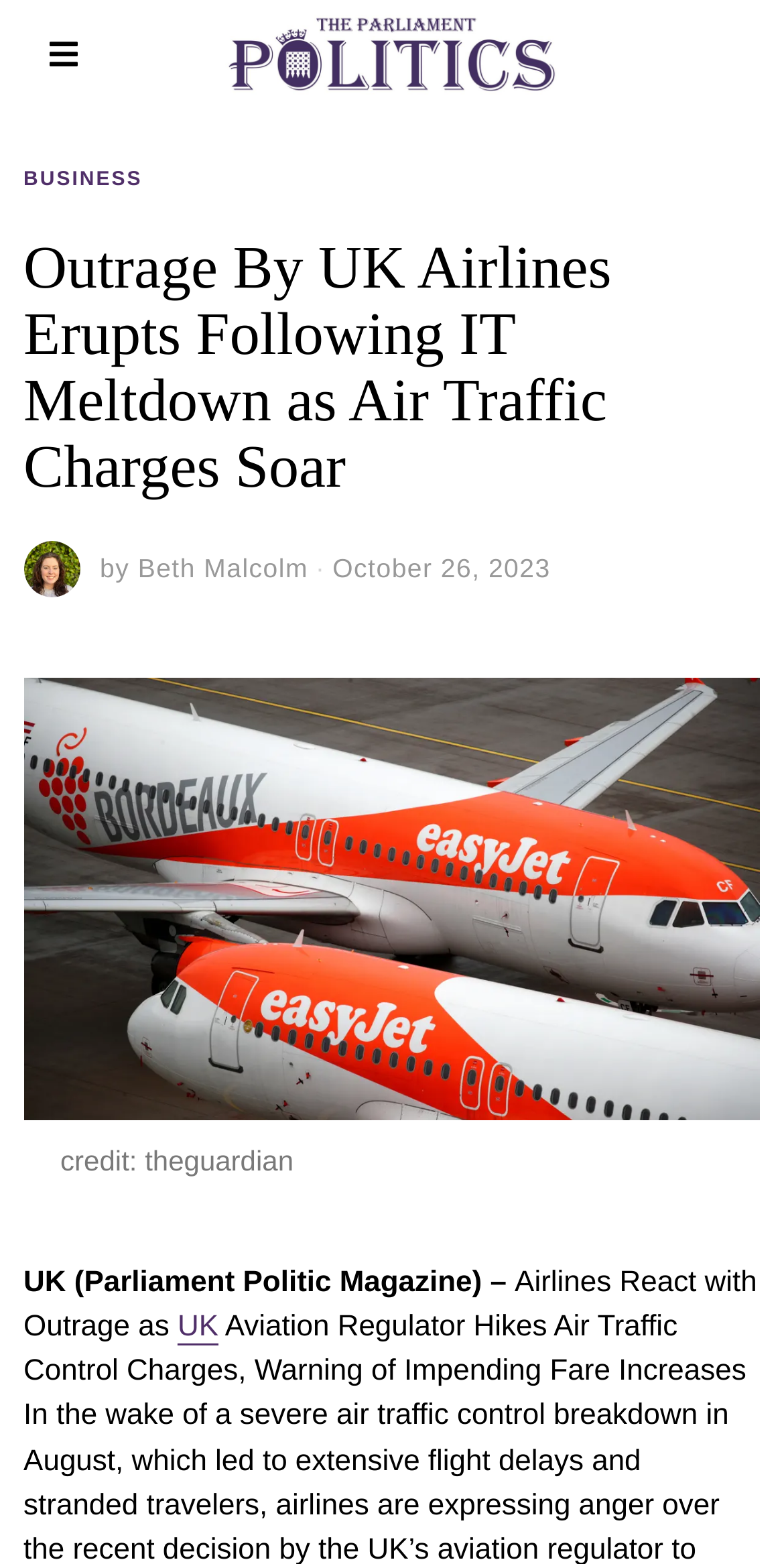What is the category of the article?
Using the information from the image, provide a comprehensive answer to the question.

I determined the category of the article by looking at the header section of the webpage, where I found a link with the text 'BUSINESS', which suggests that the article belongs to this category.